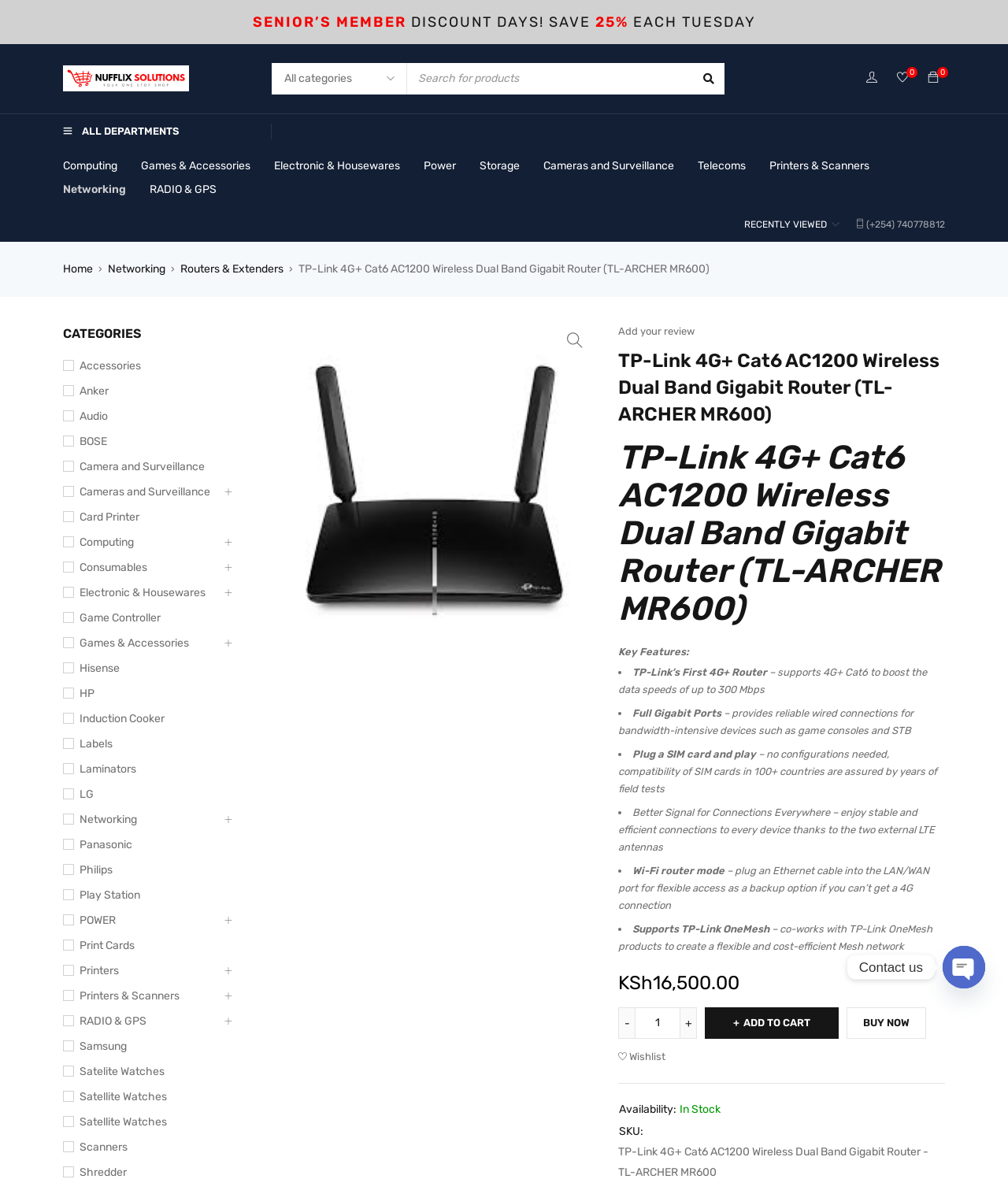Please identify the coordinates of the bounding box for the clickable region that will accomplish this instruction: "View TP-Link 4G+ Cat6 AC1200 Wireless Dual Band Gigabit Router details".

[0.27, 0.272, 0.59, 0.546]